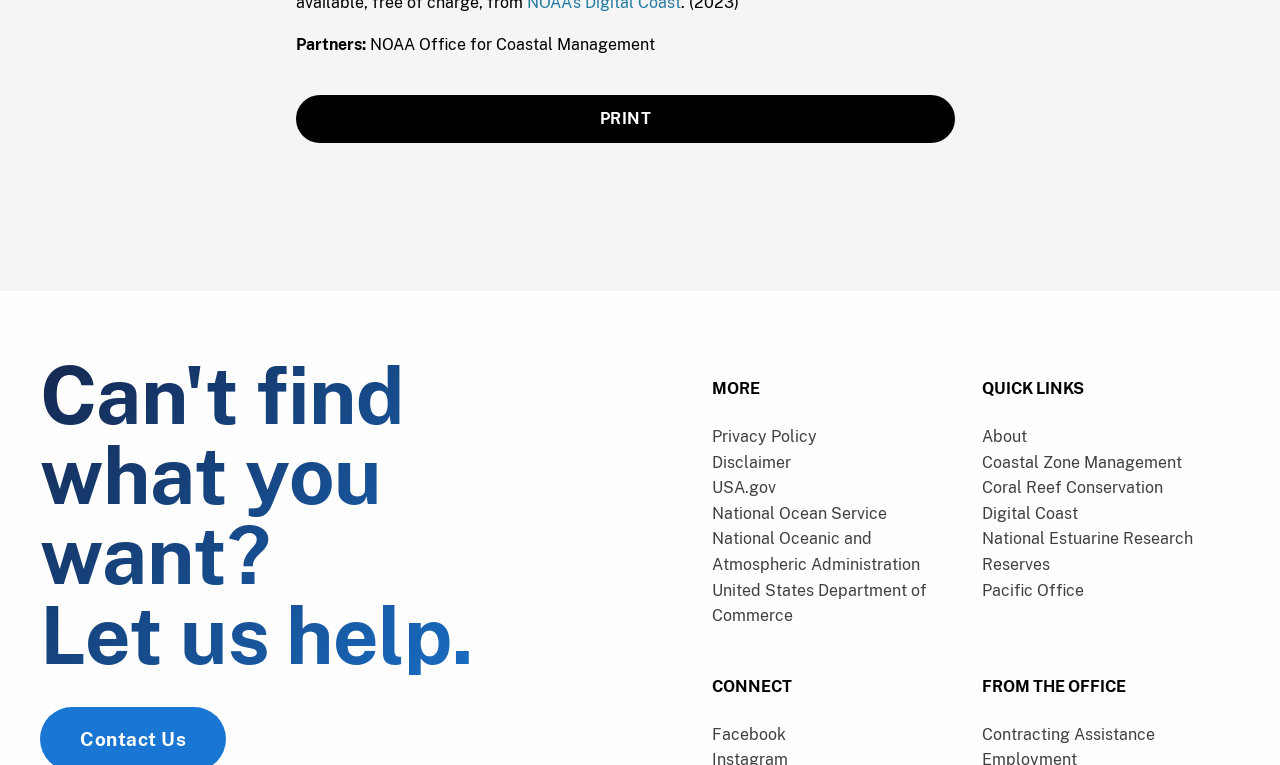Please provide a brief answer to the following inquiry using a single word or phrase:
What is the name of the office?

NOAA Office for Coastal Management